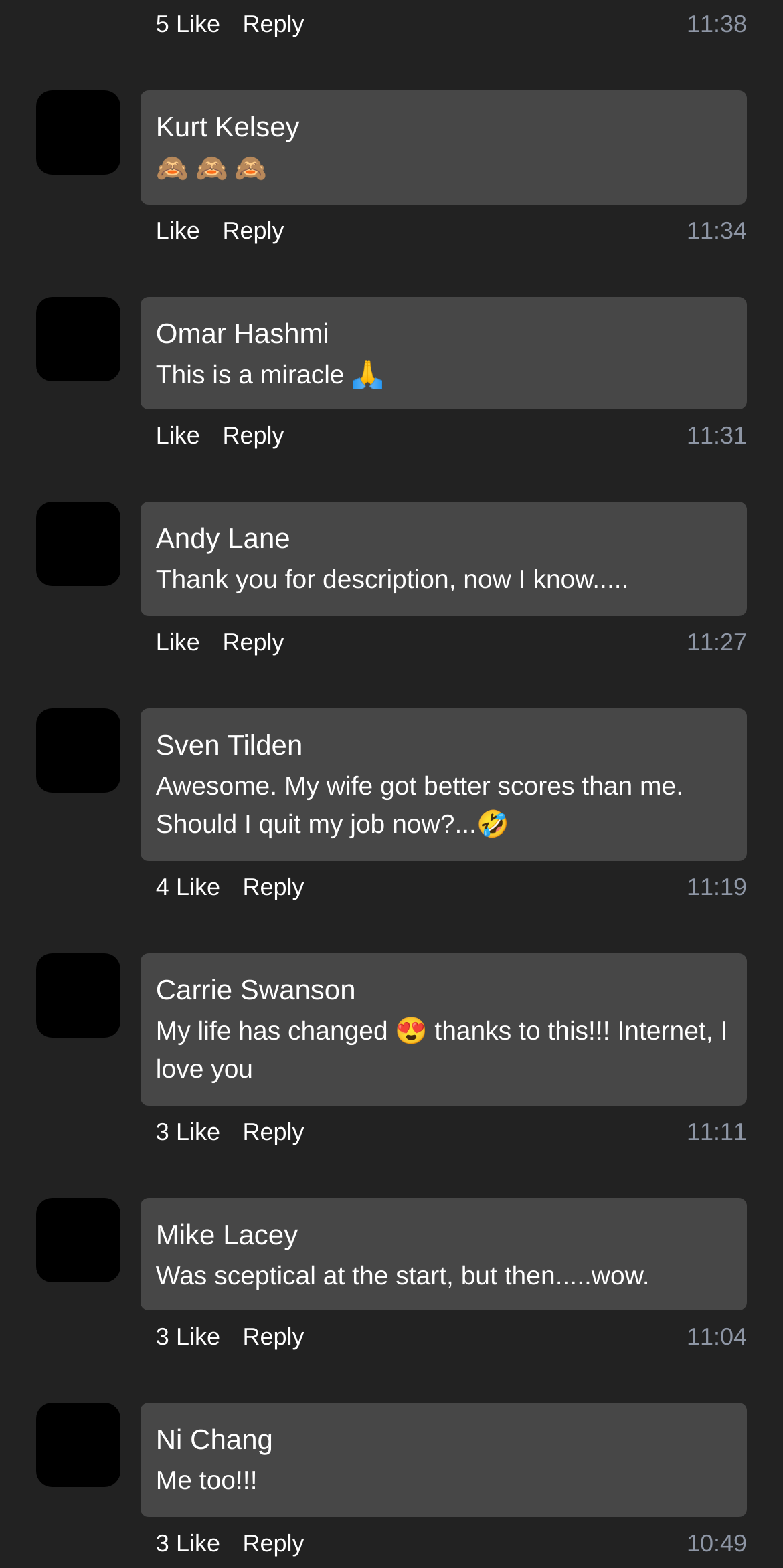Using the details in the image, give a detailed response to the question below:
What is the last word in the last comment?

I looked at the last StaticText element that contains a user comment and found the last word, which is 'me'.